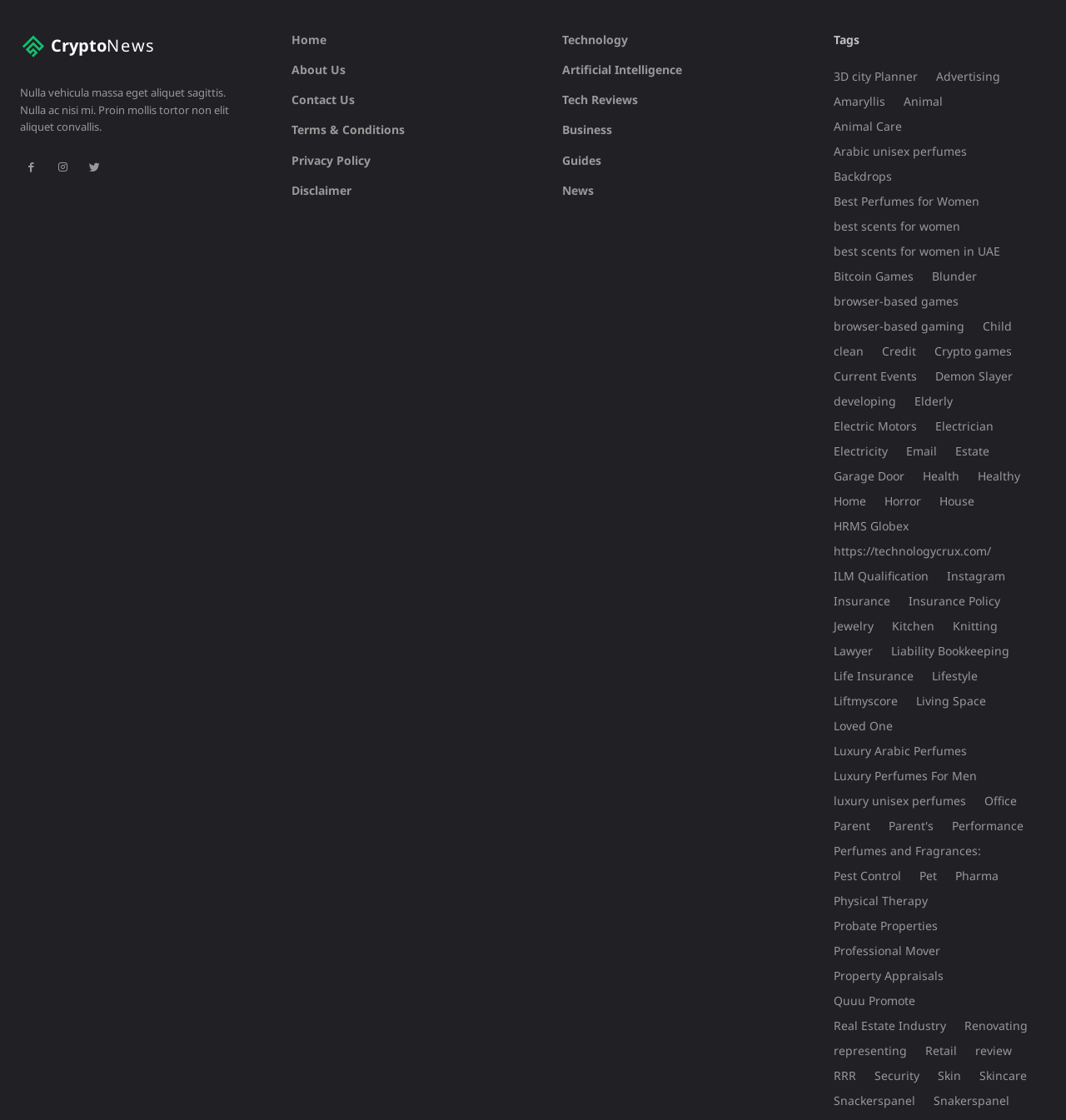Please respond to the question with a concise word or phrase:
What is the main topic of this webpage?

Crypto News